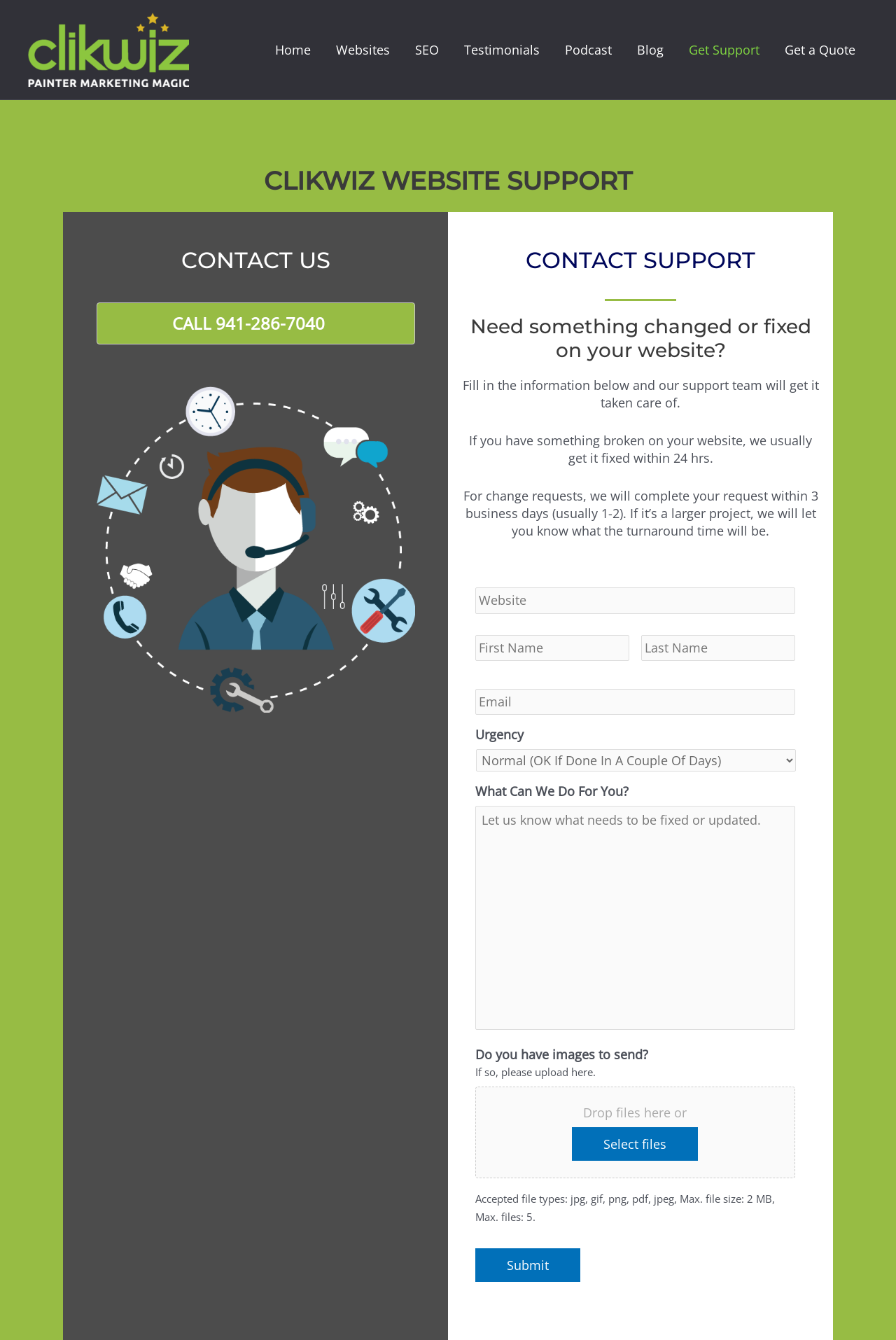Identify the bounding box coordinates for the element you need to click to achieve the following task: "Call the phone number 941-286-7040". The coordinates must be four float values ranging from 0 to 1, formatted as [left, top, right, bottom].

[0.107, 0.226, 0.463, 0.257]